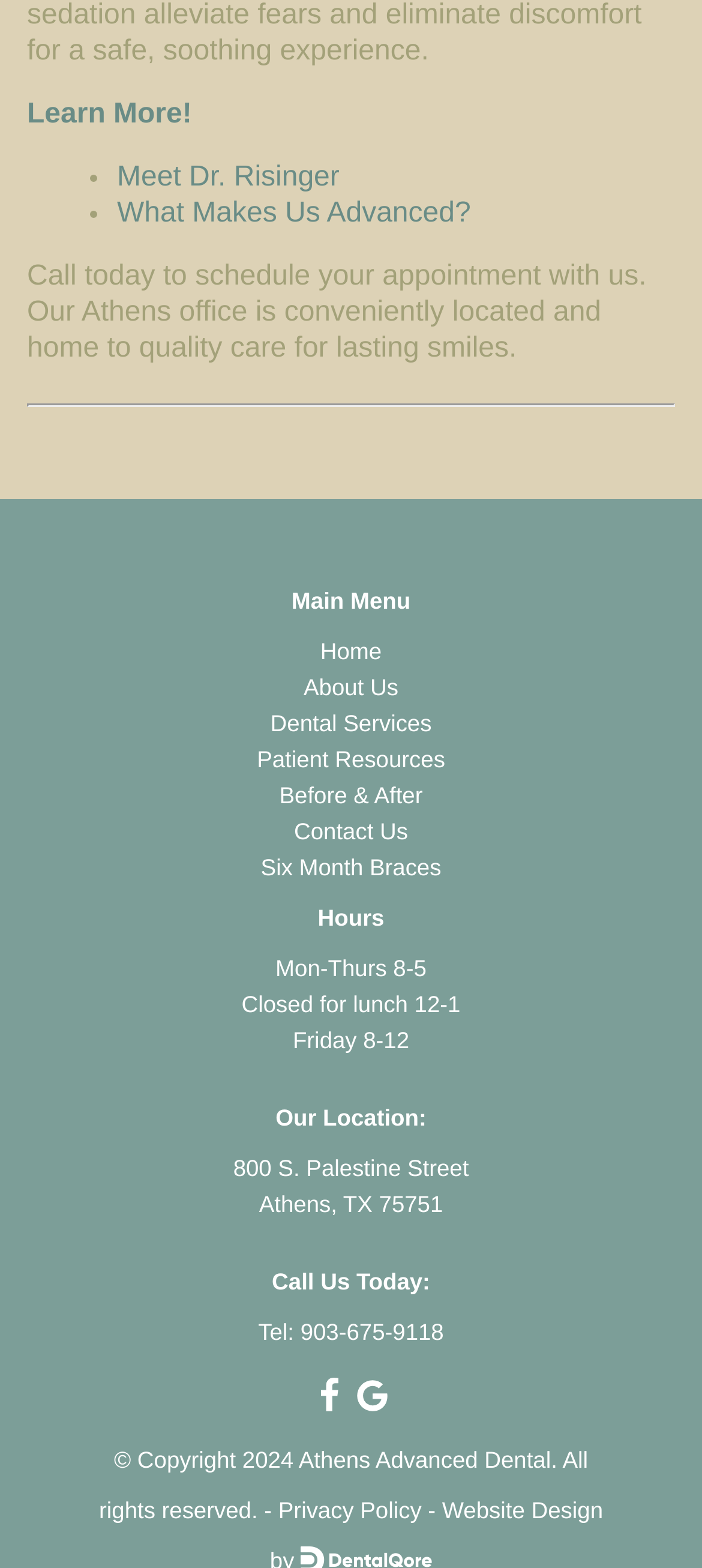Find and specify the bounding box coordinates that correspond to the clickable region for the instruction: "View dental services".

[0.385, 0.452, 0.615, 0.469]